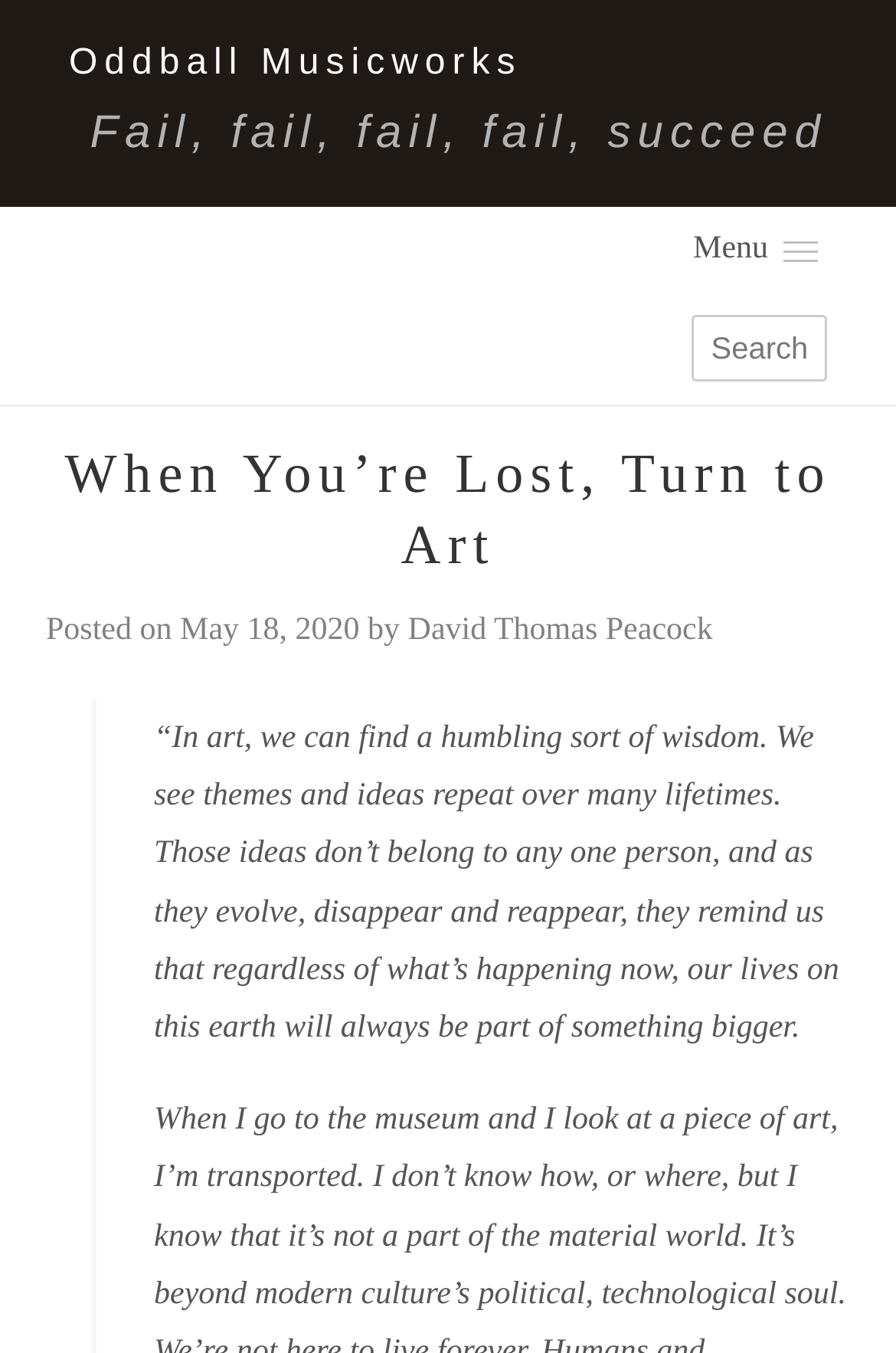Who is the author of the article?
Please craft a detailed and exhaustive response to the question.

The author of the article can be found below the heading 'When You’re Lost, Turn to Art', where it says 'by David Thomas Peacock'.